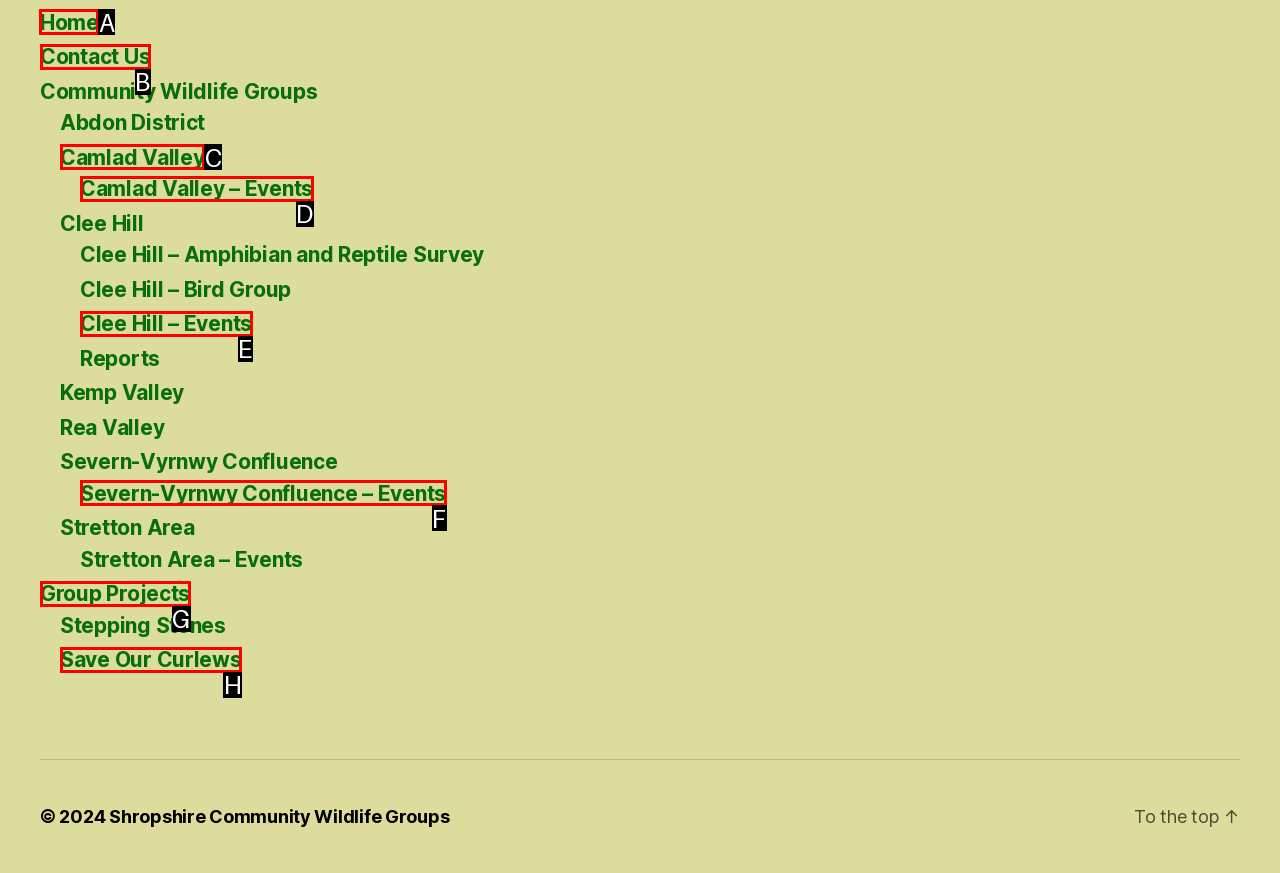Tell me which one HTML element I should click to complete this task: go to home page Answer with the option's letter from the given choices directly.

A